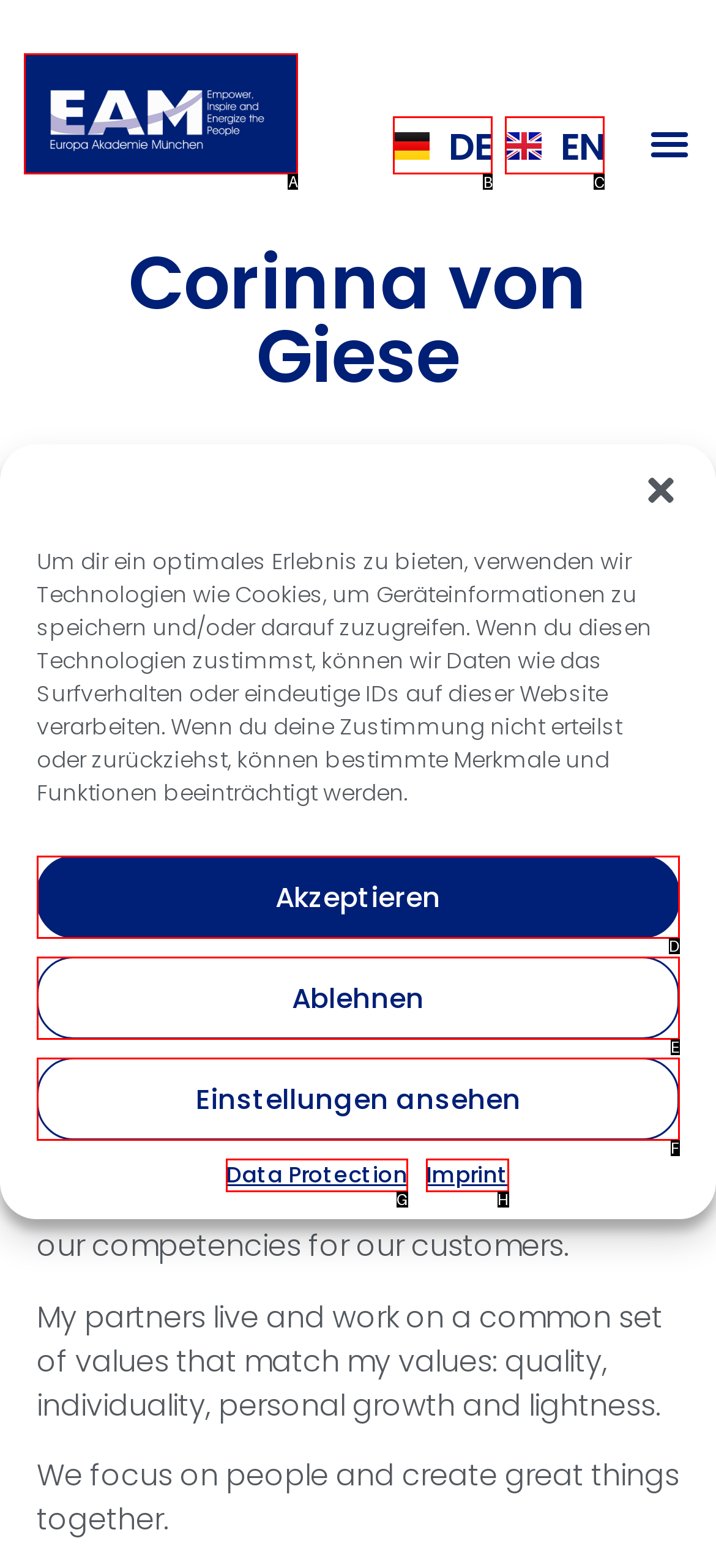Select the HTML element that needs to be clicked to carry out the task: Click the EAM logo
Provide the letter of the correct option.

A